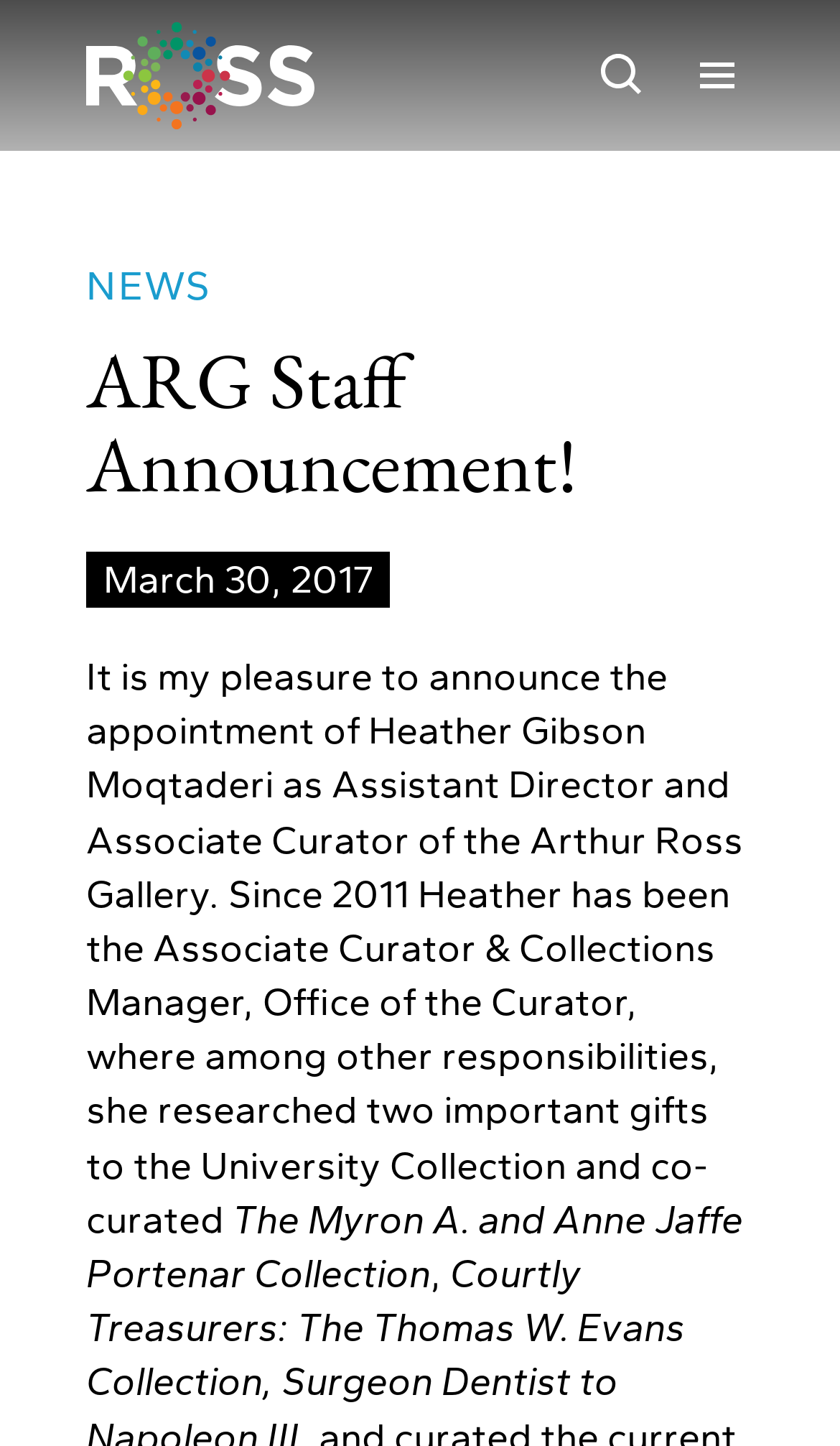What is the name of the collection that Heather researched?
Based on the screenshot, provide your answer in one word or phrase.

The Myron A. and Anne Jaffe Portenar Collection